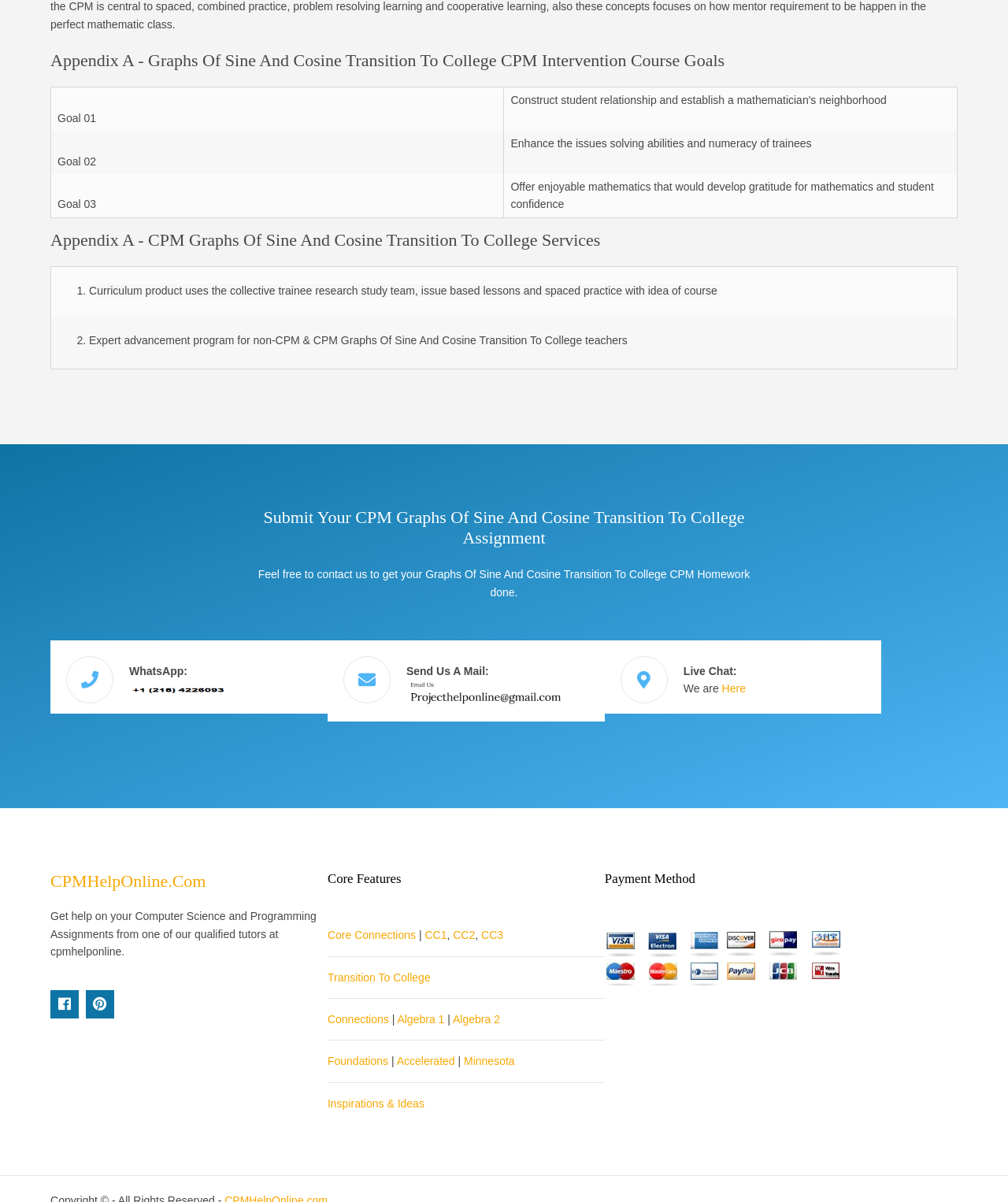Locate the bounding box coordinates of the element I should click to achieve the following instruction: "Visit CPMHelpOnline.Com".

[0.055, 0.705, 0.209, 0.722]